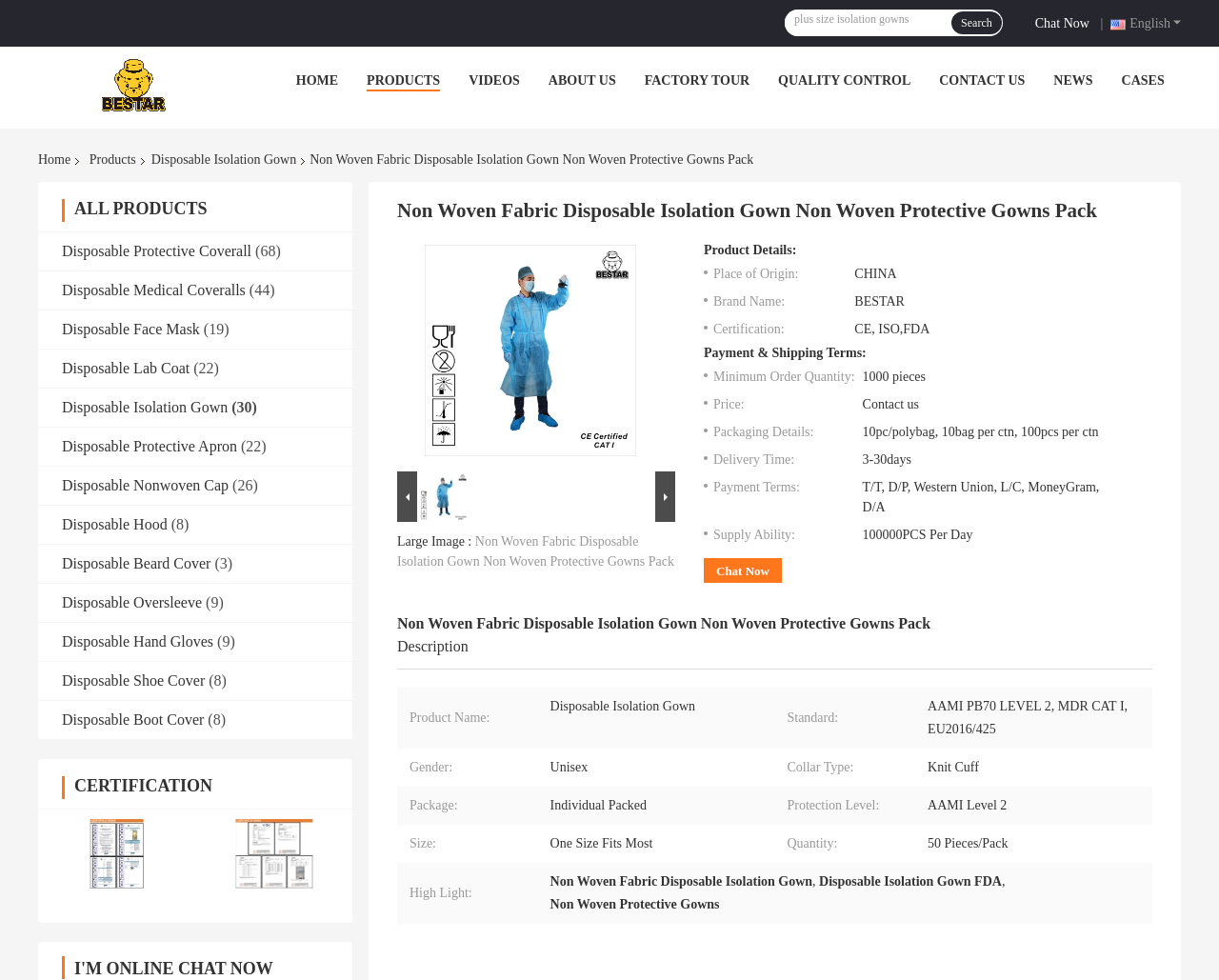Identify the bounding box coordinates of the section that should be clicked to achieve the task described: "Click the 'Home' link".

None